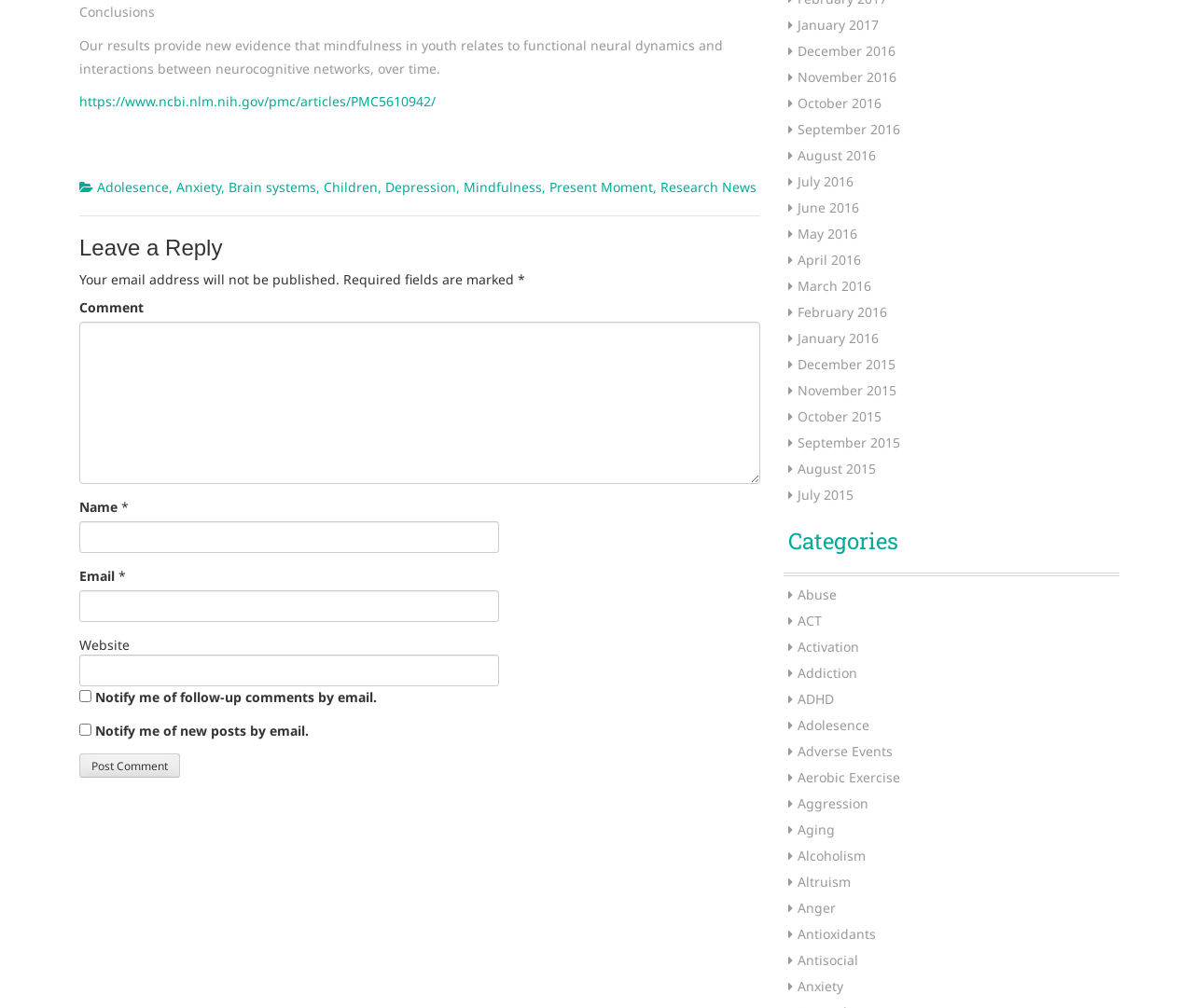Given the following UI element description: "May 2016", find the bounding box coordinates in the webpage screenshot.

[0.668, 0.223, 0.718, 0.241]